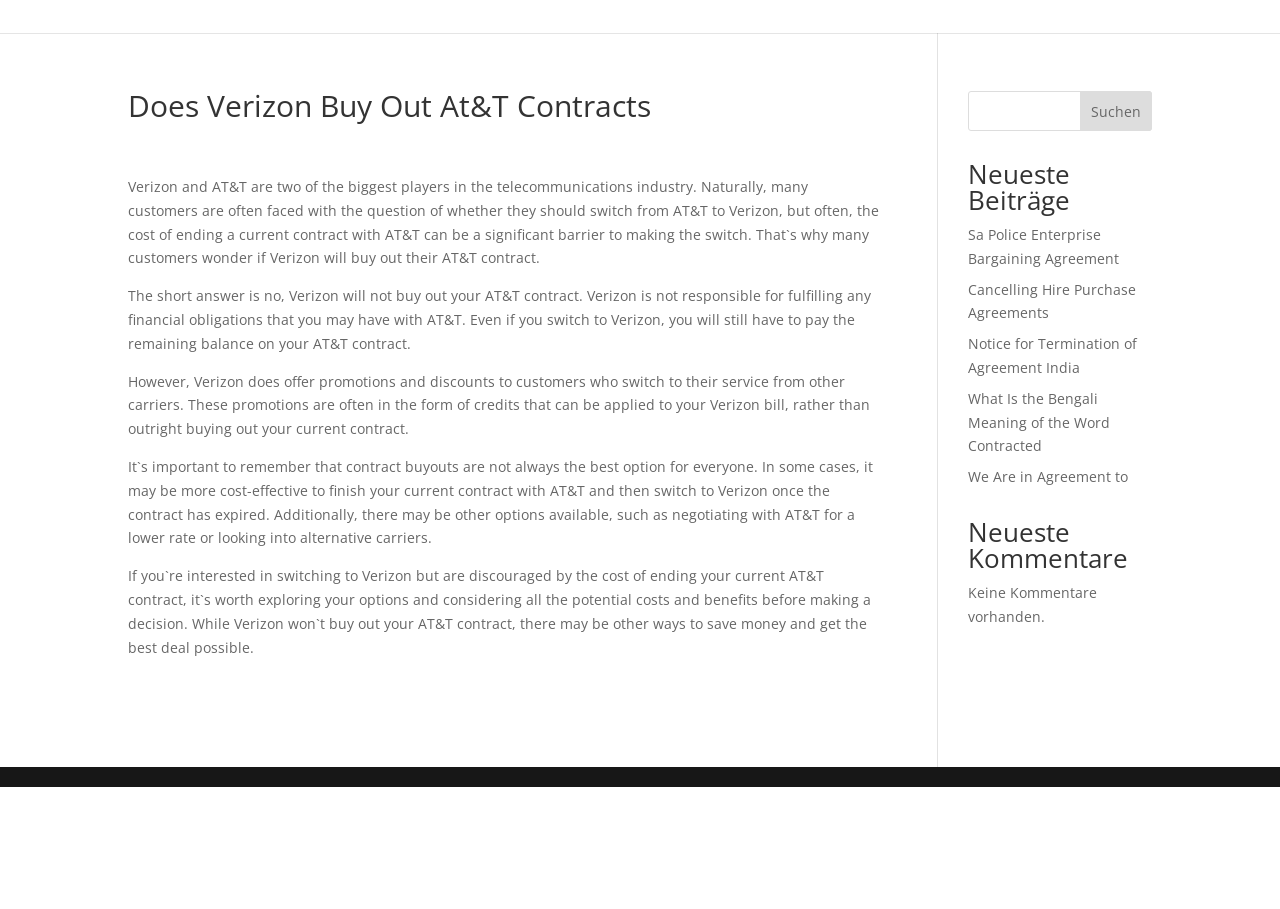Can you look at the image and give a comprehensive answer to the question:
What is the current status of comments on this webpage?

According to the webpage, there are no comments available, as indicated by the text 'Keine Kommentare vorhanden.' at the bottom of the page.